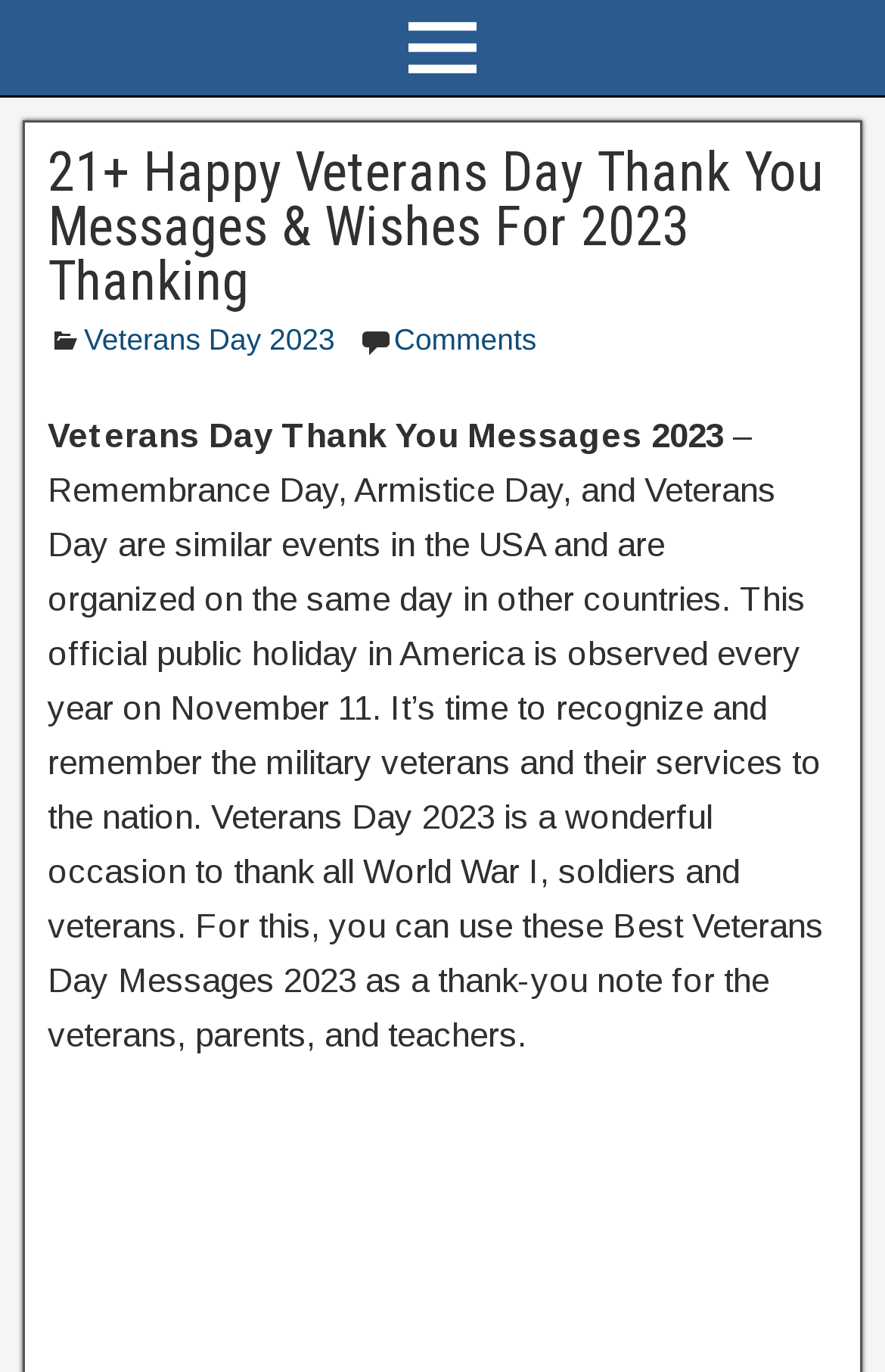What is the purpose of Veterans Day?
Refer to the image and provide a one-word or short phrase answer.

To thank and remember military veterans